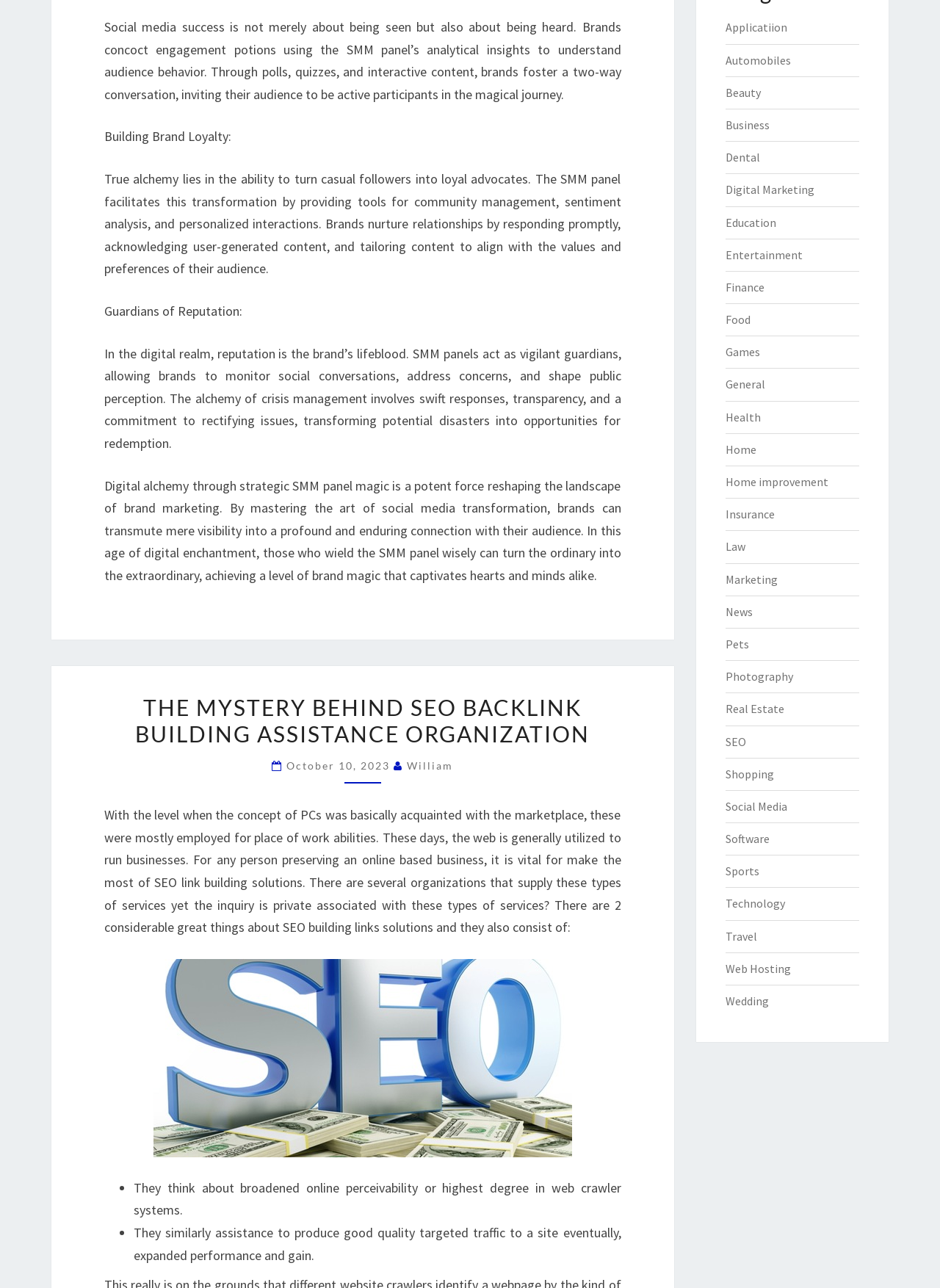Please respond to the question with a concise word or phrase:
What is the benefit of using SEO building links solutions?

Increased online visibility